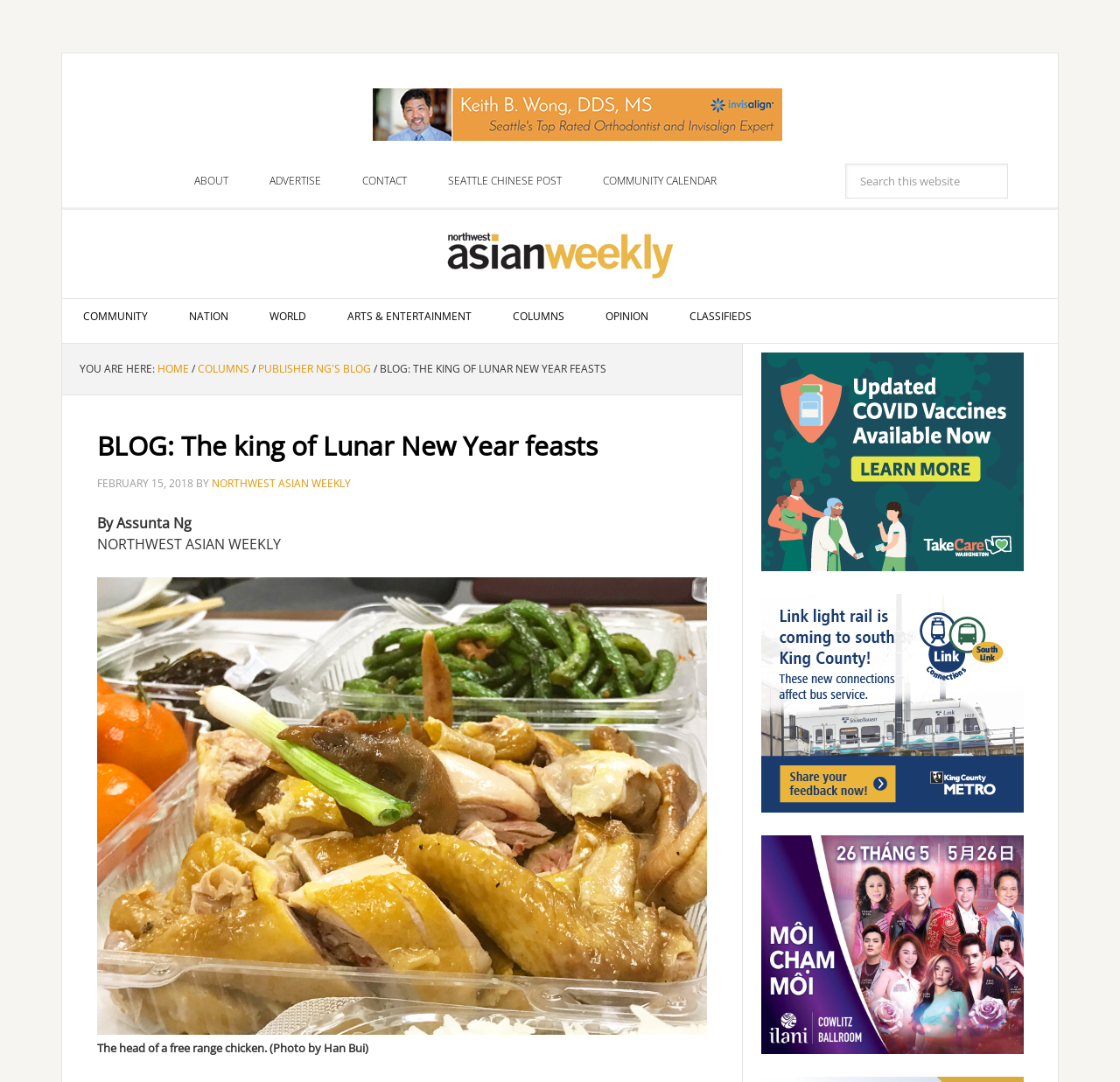What is the name of the publication that published this blog post?
Answer the question with as much detail as possible.

I determined the name of the publication that published this blog post by looking at the text 'NORTHWEST ASIAN WEEKLY' which is located at the top of the webpage and also mentioned in the author's byline.